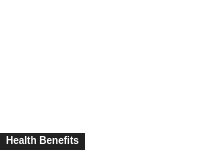What is the webpage trying to emphasize?
Please provide a detailed and comprehensive answer to the question.

The webpage is trying to emphasize the importance of health and wellness by highlighting the nutritional advantages of specific foods or diets. This emphasis is likely intended to engage visitors and encourage them to explore the topic further.